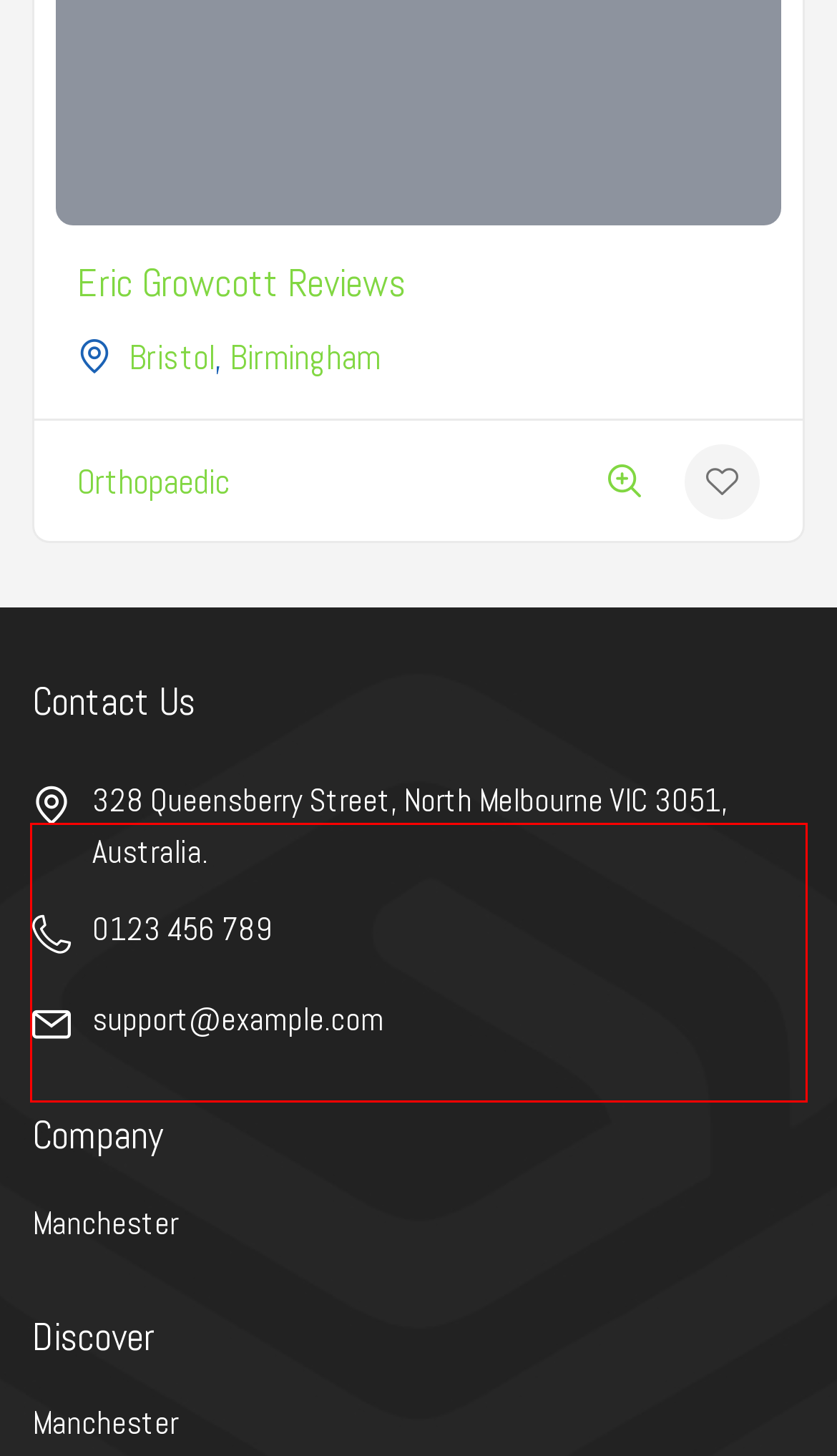Using the provided screenshot, read and generate the text content within the red-bordered area.

3. “I had a complex fracture, and Dr Kasazz provided excellent care throughout the entire process. His surgical skills and follow-up care were outstanding. I am grateful for his expertise and the positive outcome I achieved.” – Emily L.